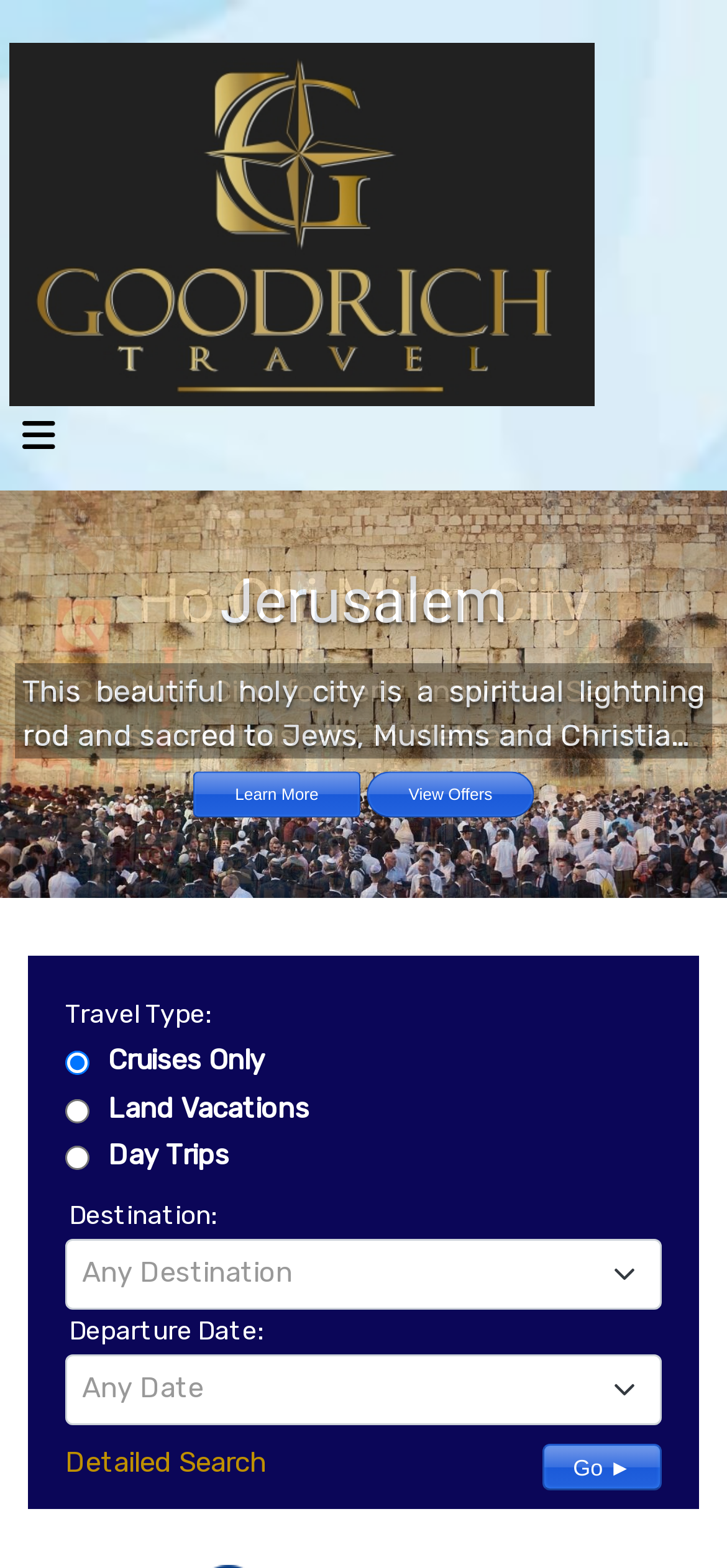Offer a comprehensive description of the webpage’s content and structure.

The webpage is about Allianz Insurance and Goodrich Travel, with a focus on travel planning. At the top left corner, there is a site logo, which is an image accompanied by a link. Next to the logo, there is a toggle navigation button. 

Below the logo and navigation button, there is a descriptive paragraph about Ho Chi Minh City, Vietnam, which takes up most of the width of the page. Underneath this paragraph, there are two links, "Learn More" and "View Offers", positioned side by side.

Further down the page, there is a layout table that occupies most of the page's width. Within this table, there is a group of elements that includes a series of travel-related options. On the left side, there are three radio buttons for selecting travel types: Cruises Only, Land Vacations, and Day Trips. The "Cruises Only" option is selected by default.

Below the travel type options, there are three sections for selecting destination, departure date, and performing a detailed search. Each section has a label and a corresponding input field, which is either a combobox or a link. The destination section has a combobox with a default option of "Any Destination", and the departure date section has a combobox with a default option of "Any Date". The detailed search section has a link labeled "Detailed Search".

Finally, at the bottom right corner of the page, there is a "Go" button.